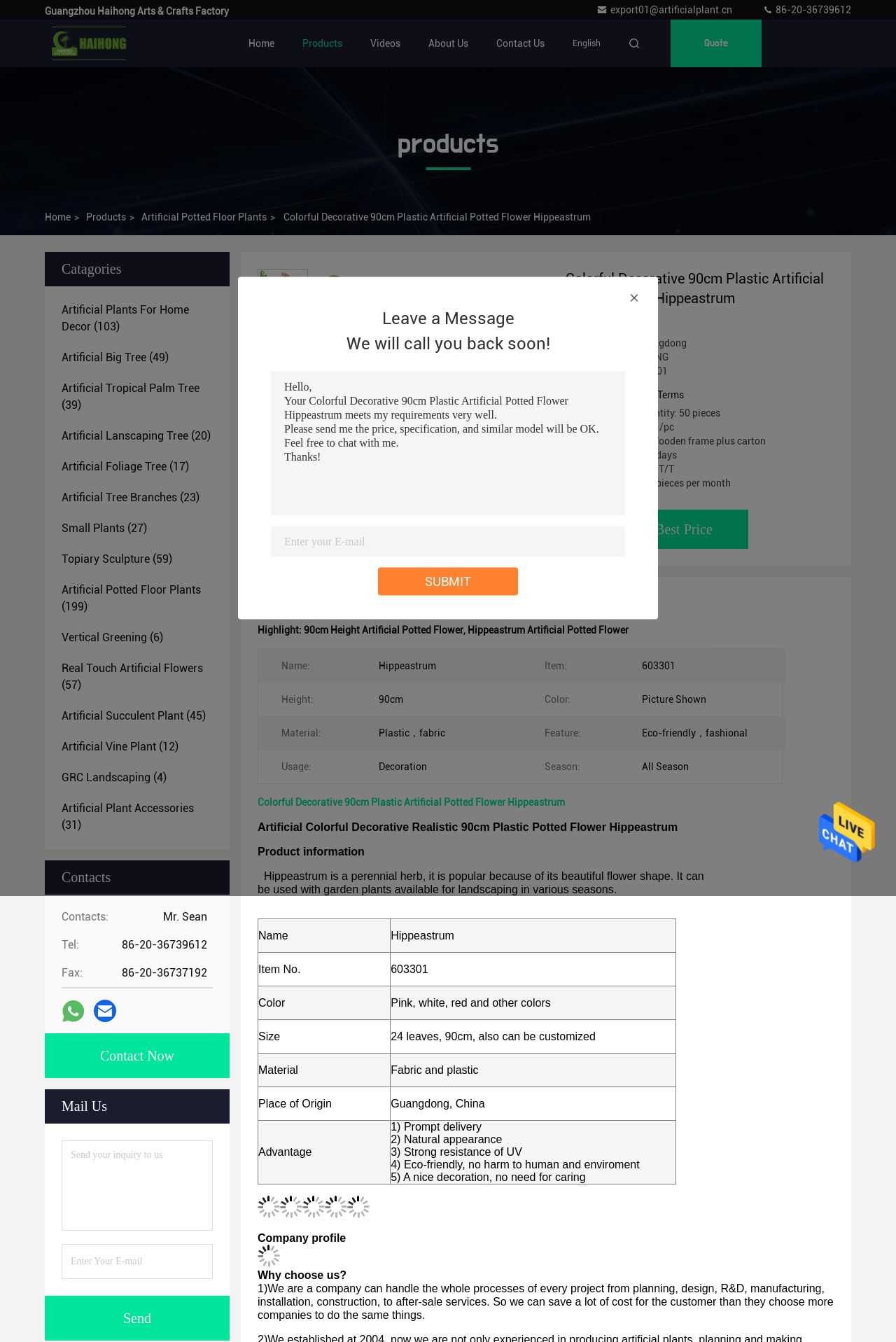Determine the bounding box coordinates of the clickable region to execute the instruction: "Click the 'Quote' link". The coordinates should be four float numbers between 0 and 1, denoted as [left, top, right, bottom].

[0.748, 0.015, 0.85, 0.05]